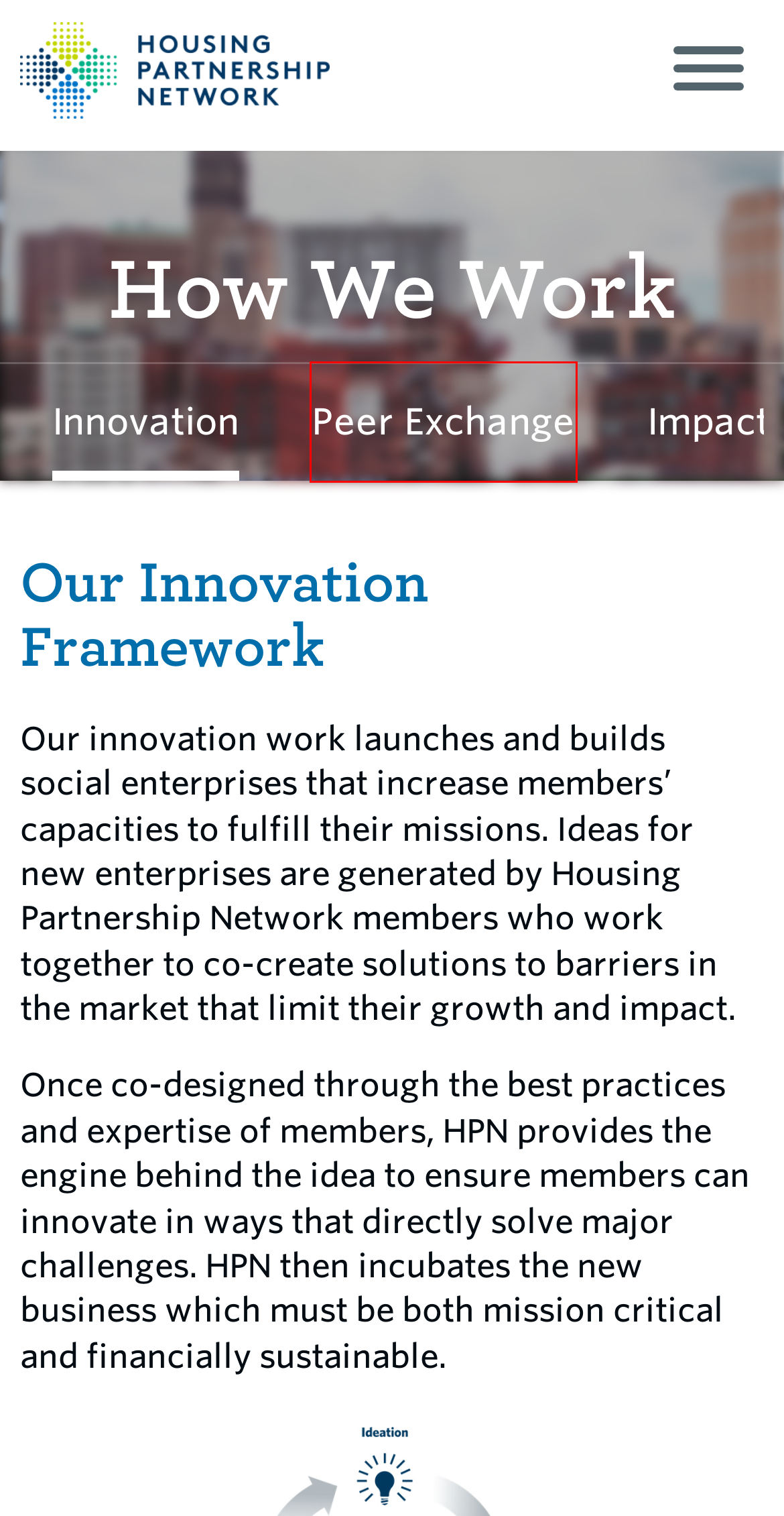You have a screenshot of a webpage with a red bounding box around an element. Choose the best matching webpage description that would appear after clicking the highlighted element. Here are the candidates:
A. Housing Partnership Network | One Year of IRA Implementation
B. Housing Partnership Network | How We Work
C. Housing Partnership Network | Policy
D. Housing Partnership Network | Upping our Expertise in Homebuyer…
E. Housing Partnership Network | The Spirit of Detroit Brings Talent Home
F. Housing Partnership Network | News + Media
G. Housing Partnership Network | Peer Exchange
H. Housing Partnership Network | Civil Rights Compliance

G